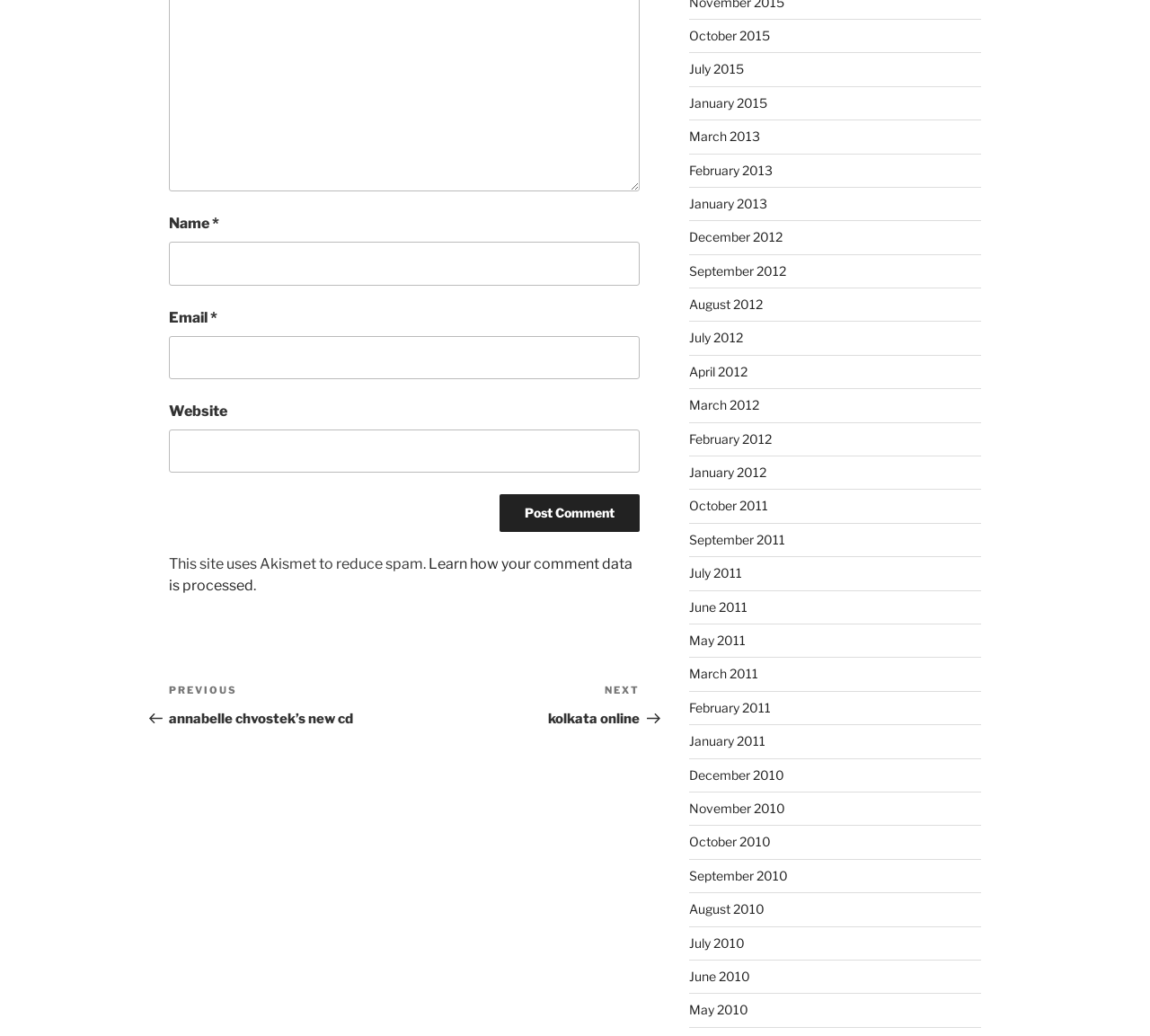Locate the bounding box coordinates of the element I should click to achieve the following instruction: "View posts from October 2015".

[0.599, 0.027, 0.669, 0.042]